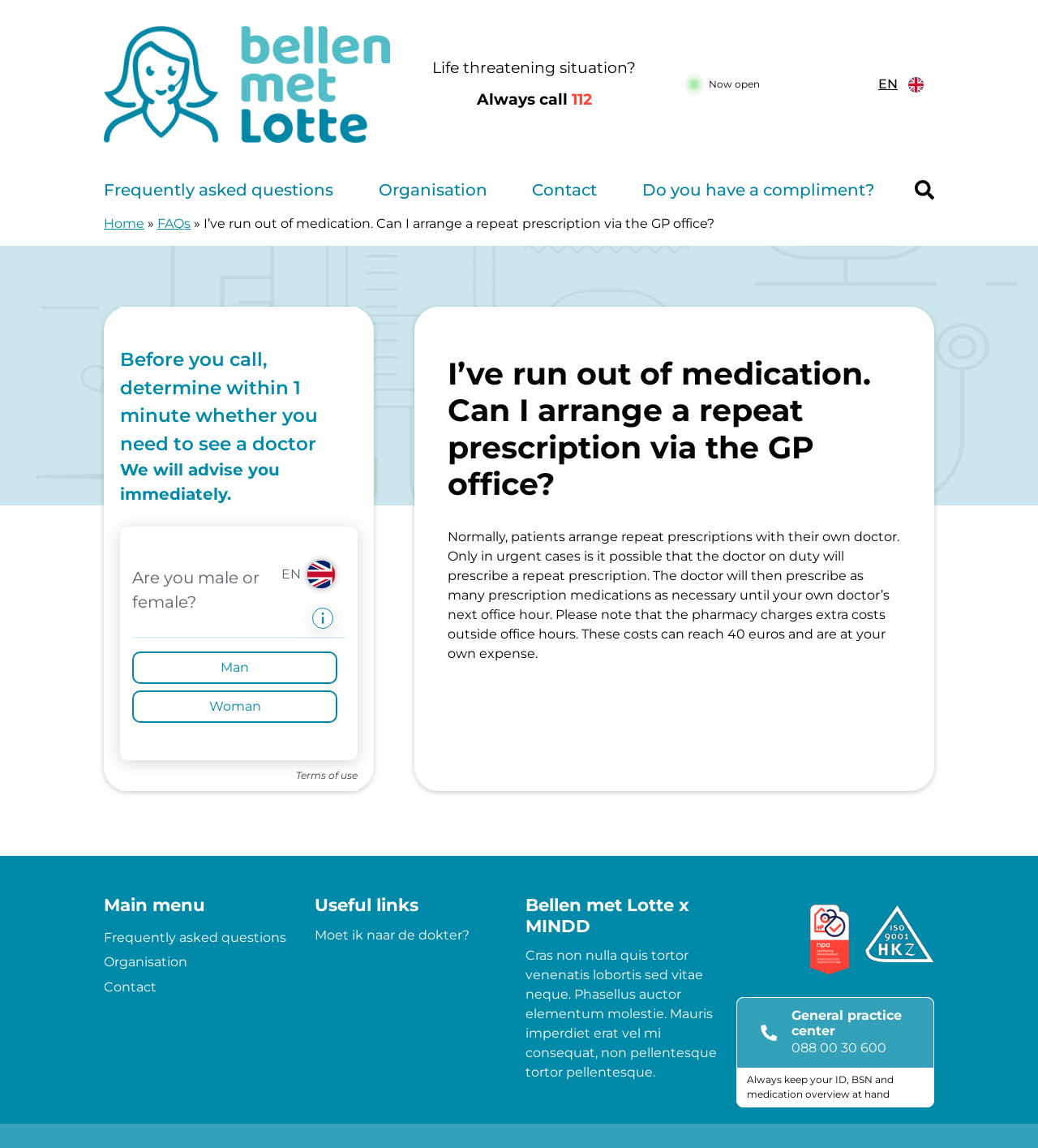Locate the bounding box coordinates of the area you need to click to fulfill this instruction: 'Check previous email by date'. The coordinates must be in the form of four float numbers ranging from 0 to 1: [left, top, right, bottom].

None